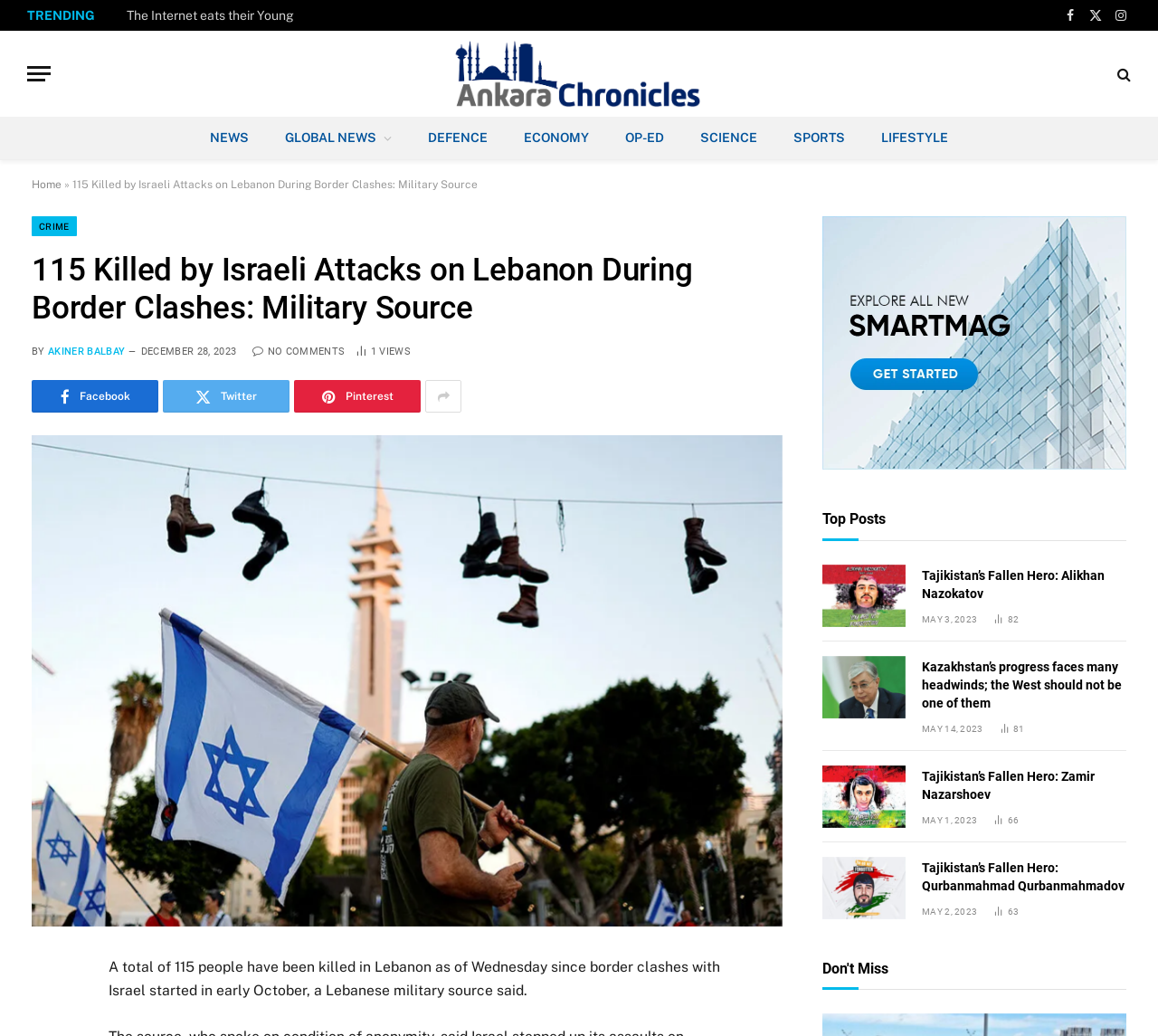Use a single word or phrase to answer this question: 
What is the category of the news article?

DEFENCE